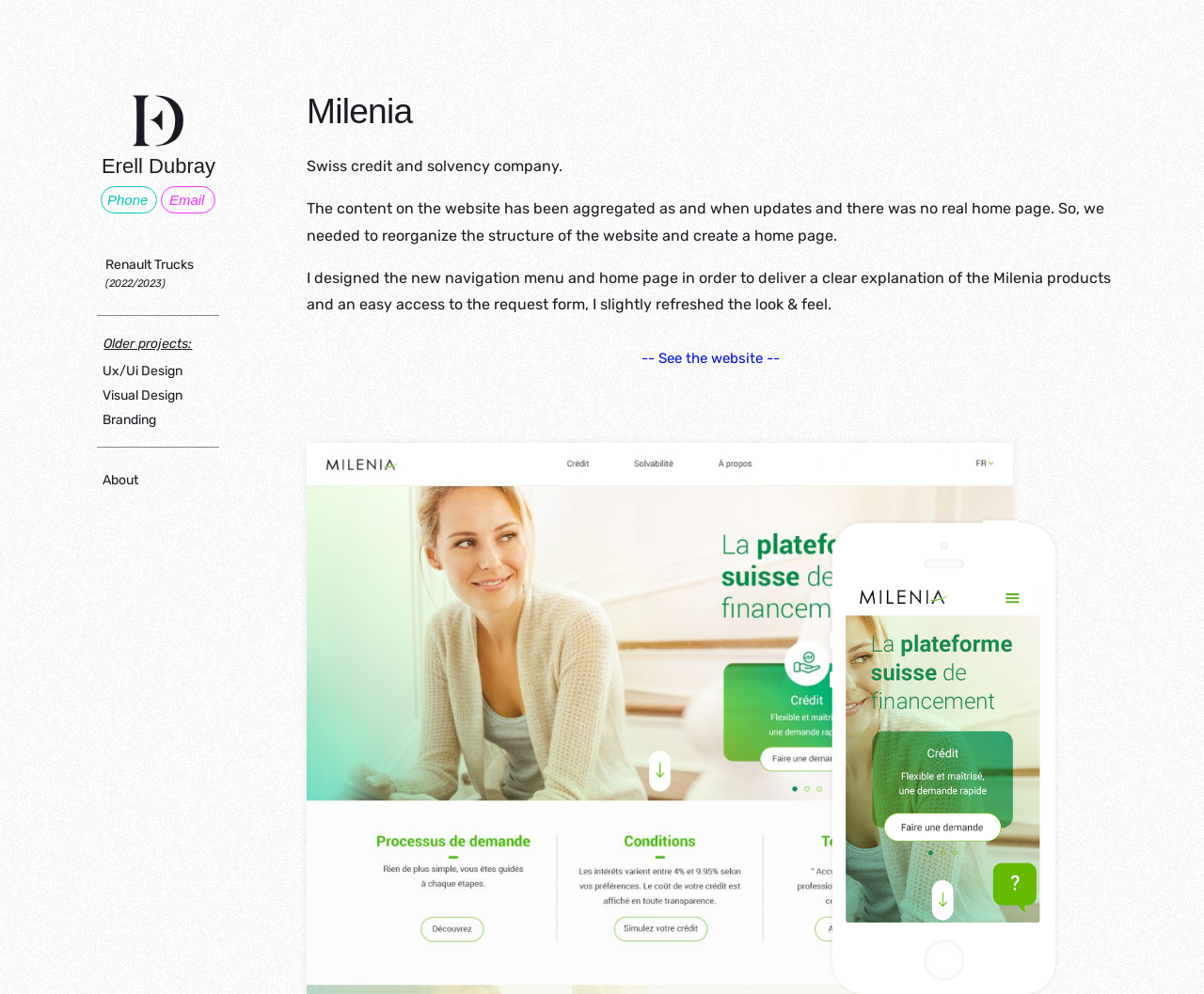What is the name of the company Erell Dubray worked with?
Provide a concise answer using a single word or phrase based on the image.

Renault Trucks